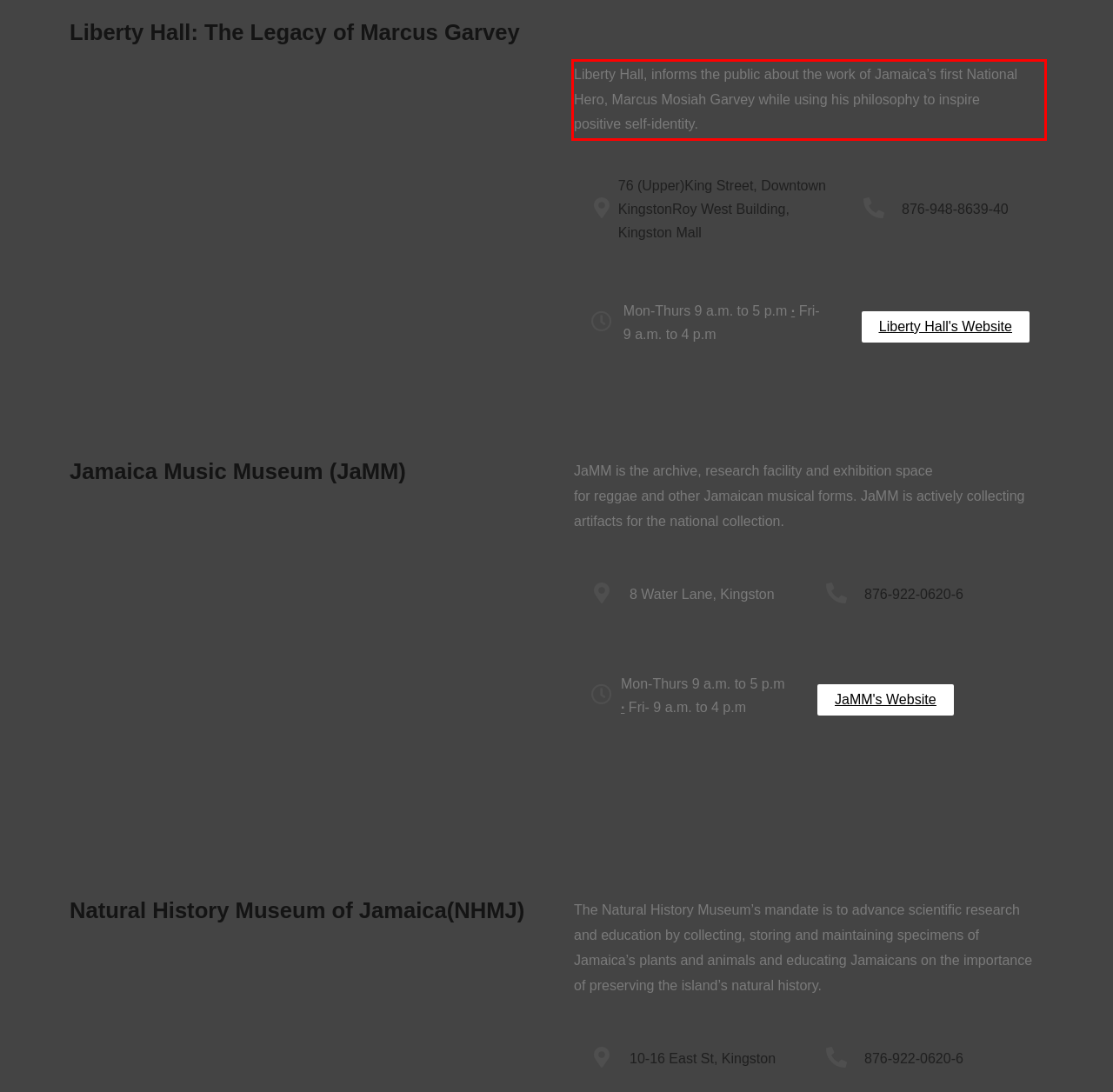Please analyze the screenshot of a webpage and extract the text content within the red bounding box using OCR.

Liberty Hall, informs the public about the work of Jamaica’s first National Hero, Marcus Mosiah Garvey while using his philosophy to inspire positive self-identity.